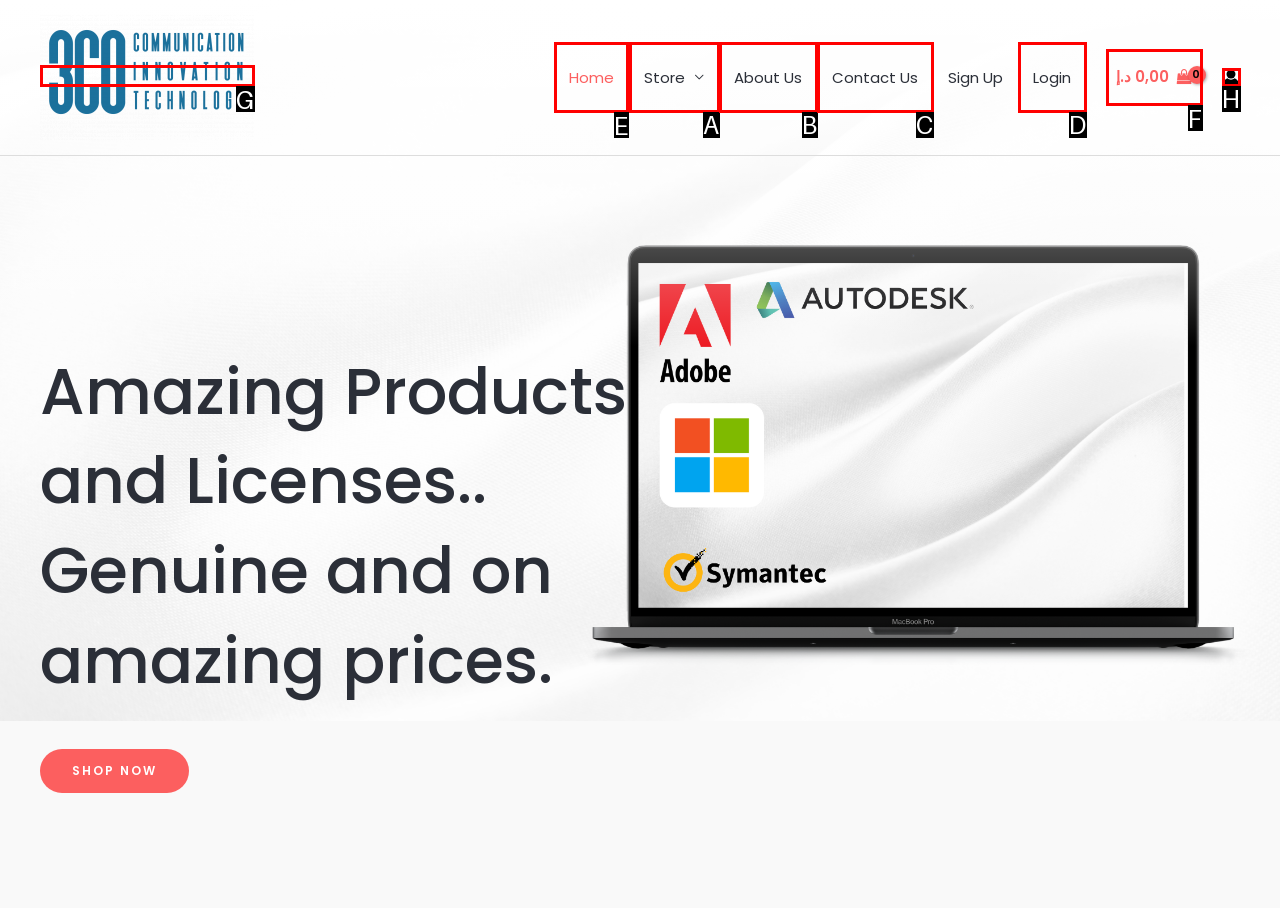Which option should be clicked to execute the task: go to home page?
Reply with the letter of the chosen option.

E